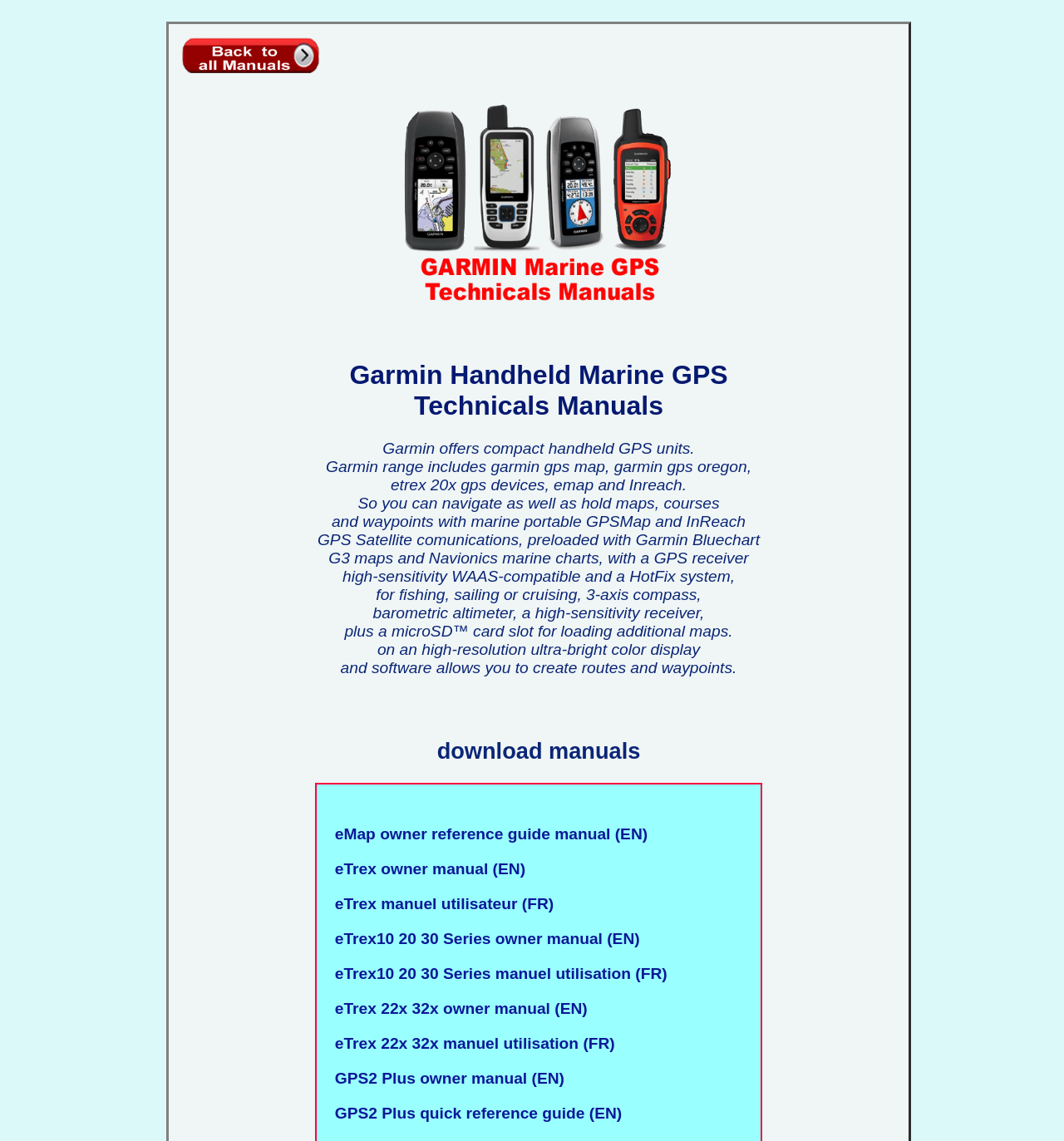Specify the bounding box coordinates of the area to click in order to execute this command: 'download eTrex owner manual'. The coordinates should consist of four float numbers ranging from 0 to 1, and should be formatted as [left, top, right, bottom].

[0.306, 0.75, 0.707, 0.774]